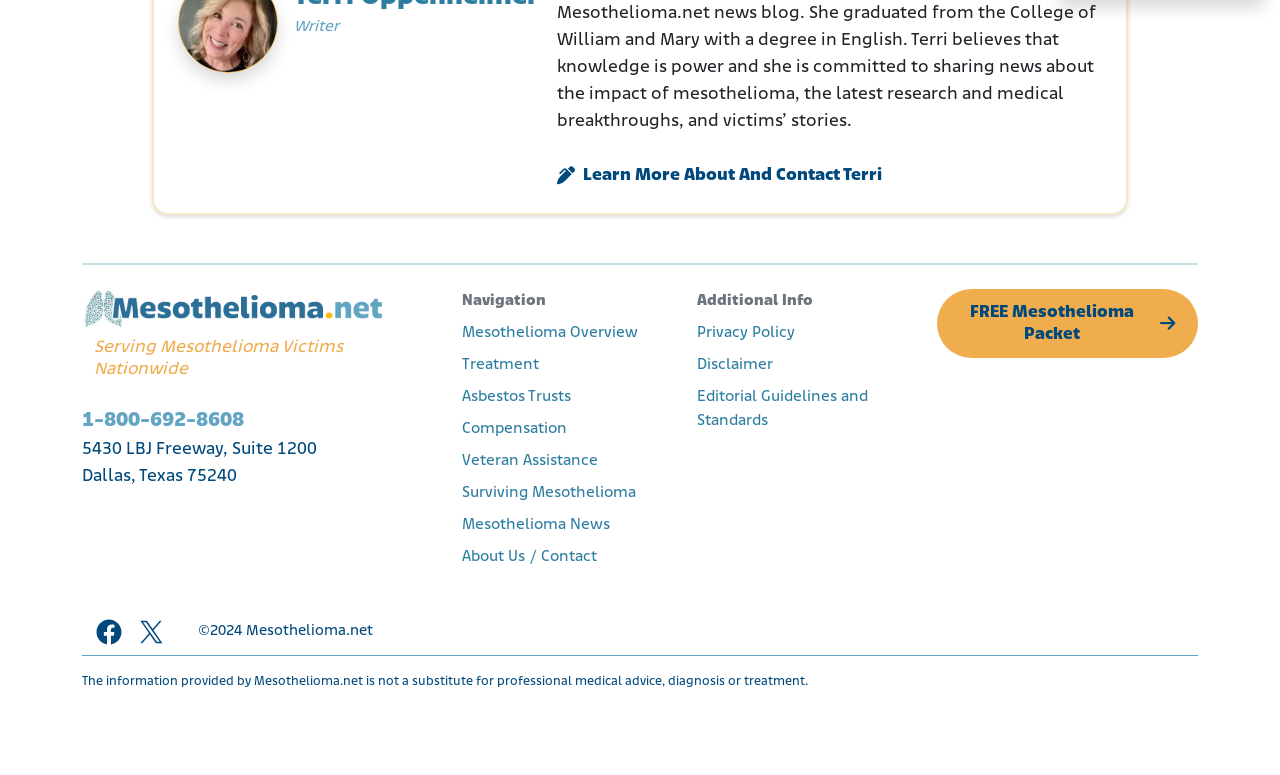Find the bounding box coordinates of the element to click in order to complete this instruction: "Click the 'Legal Notice' link". The bounding box coordinates must be four float numbers between 0 and 1, denoted as [left, top, right, bottom].

None